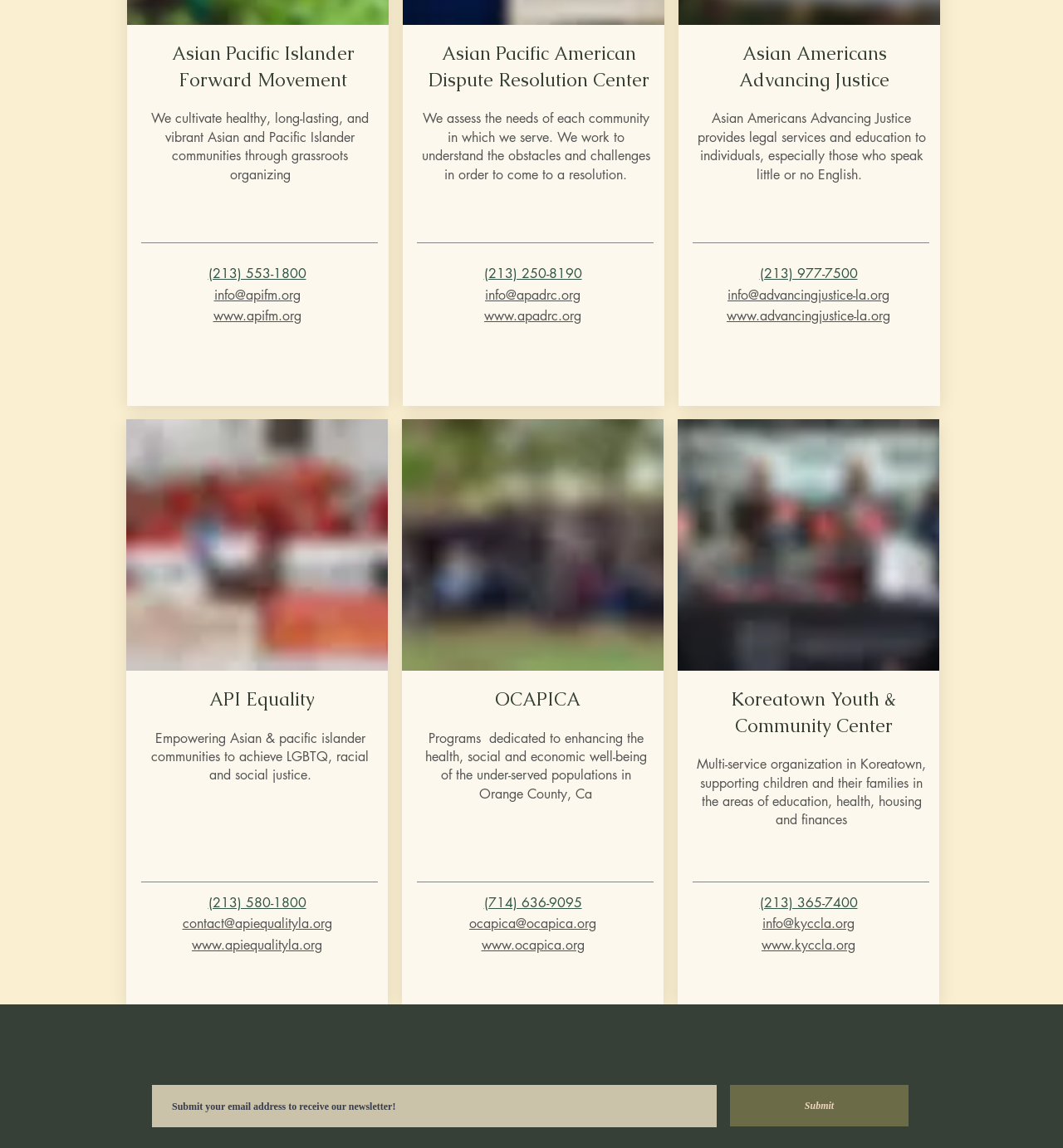Determine the bounding box coordinates of the element's region needed to click to follow the instruction: "Visit API Equality website". Provide these coordinates as four float numbers between 0 and 1, formatted as [left, top, right, bottom].

[0.18, 0.816, 0.303, 0.83]